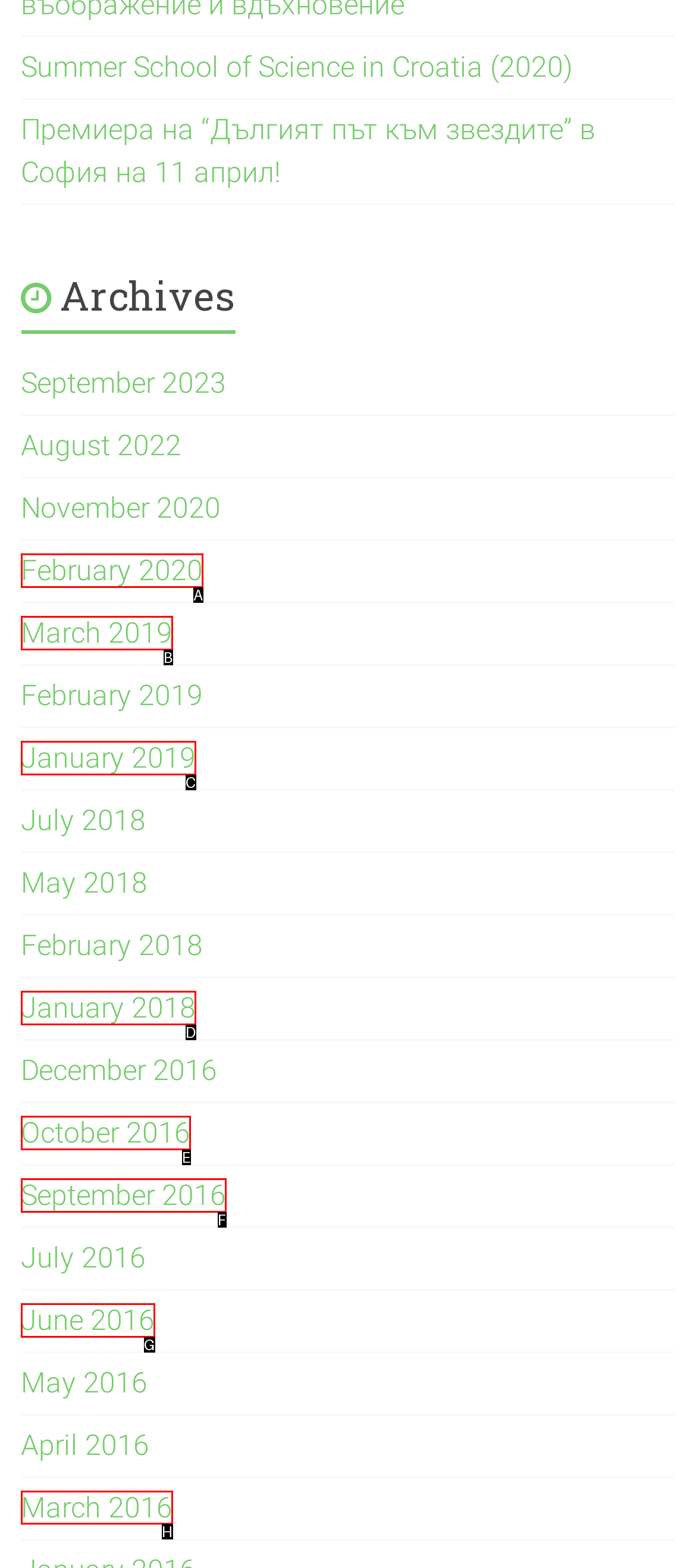Choose the letter of the option you need to click to explore March 2016. Answer with the letter only.

H